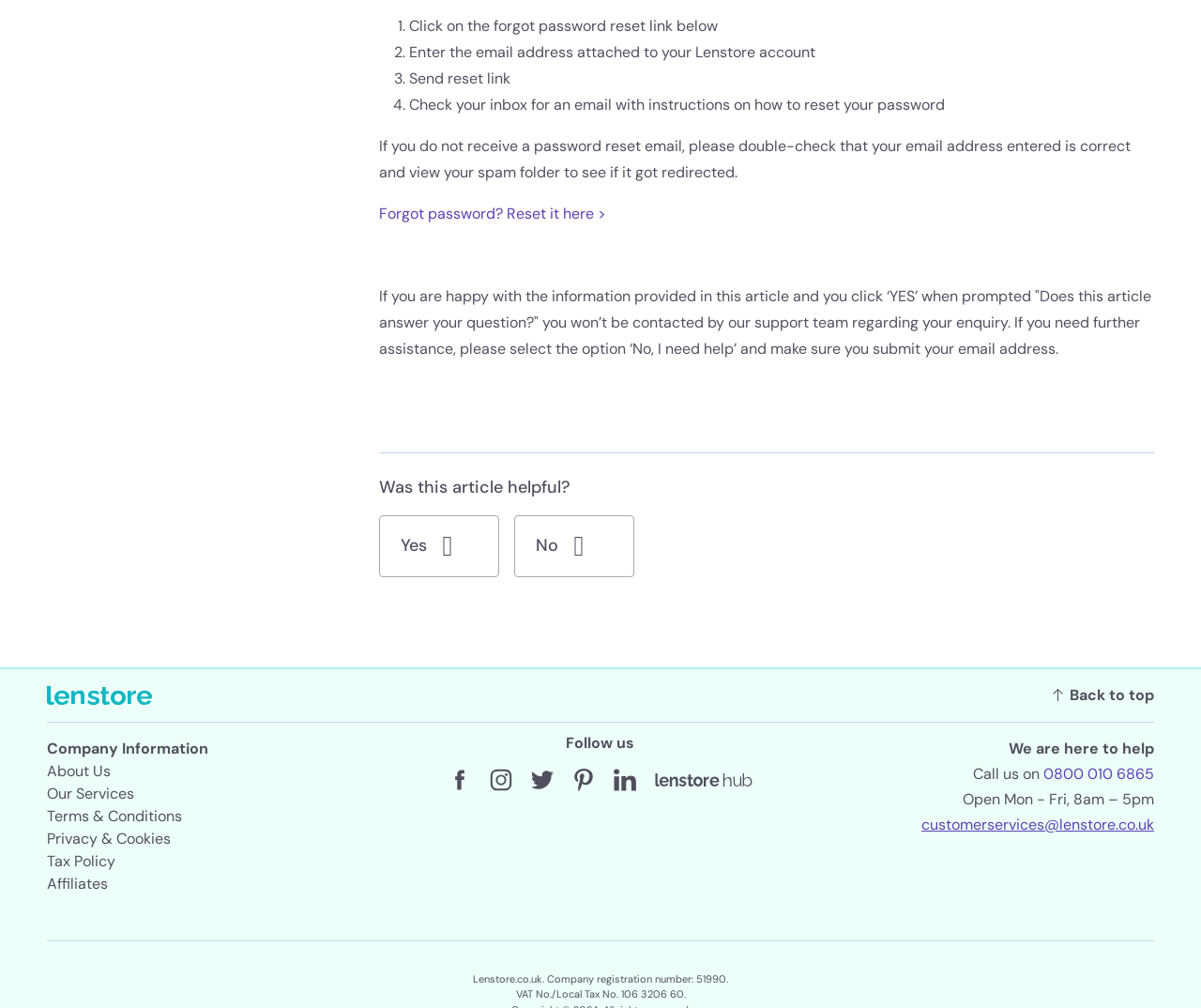Please locate the clickable area by providing the bounding box coordinates to follow this instruction: "Call the customer service".

[0.81, 0.758, 0.869, 0.777]